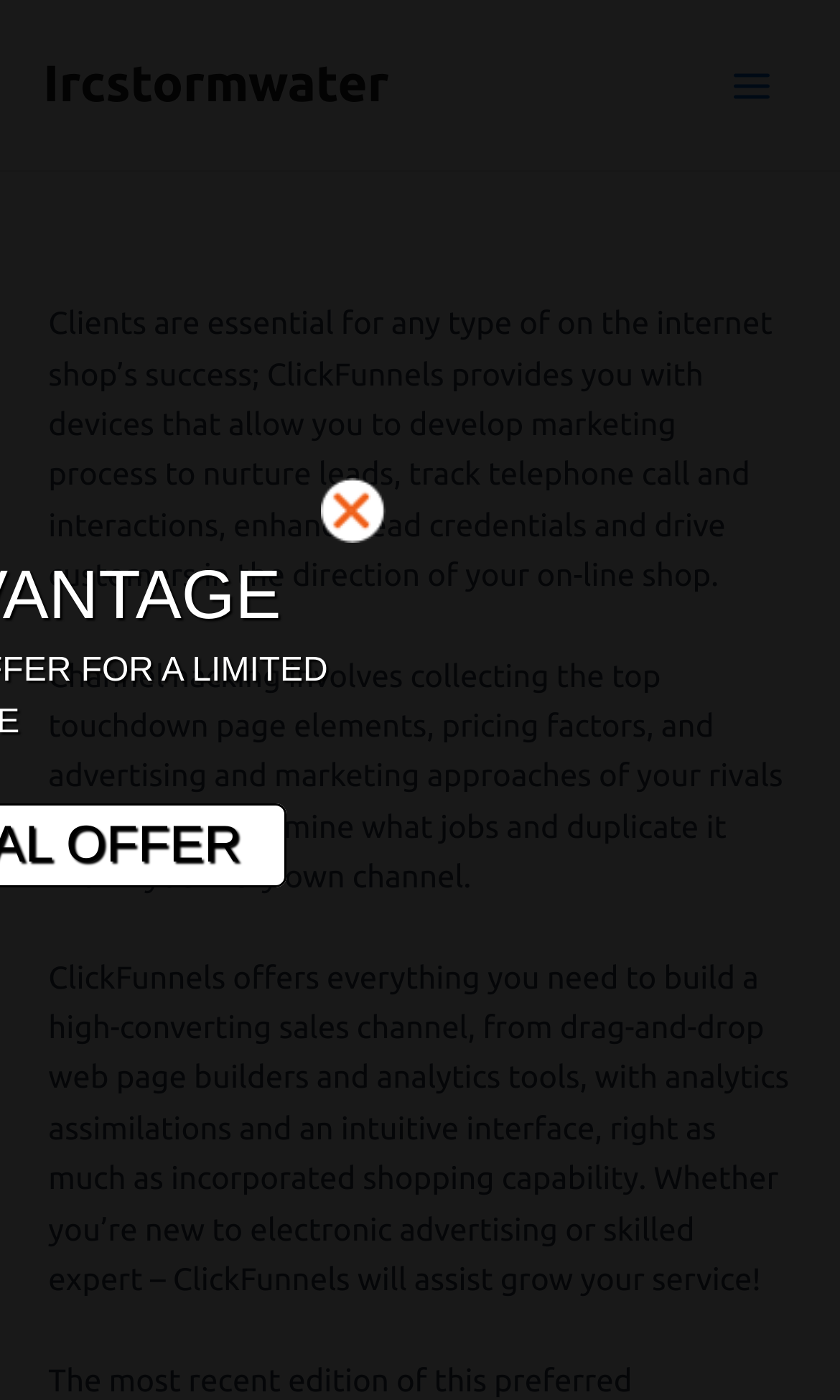Carefully examine the image and provide an in-depth answer to the question: What is channel hacking?

According to the webpage, channel hacking involves collecting the top landing page elements, pricing factors, and marketing approaches of competitors to determine what works and duplicate it within one's own channel.